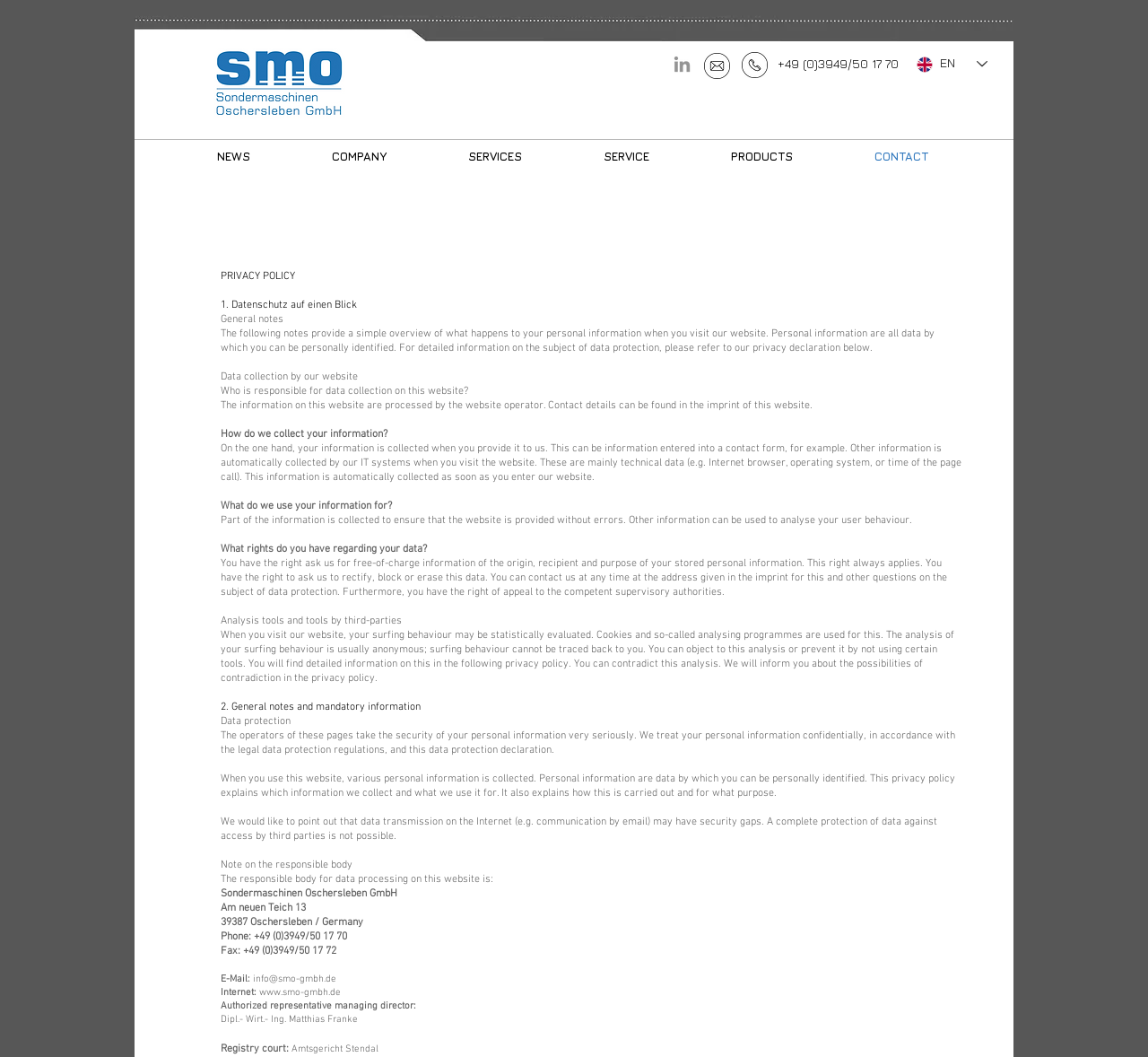Provide the bounding box coordinates of the HTML element described by the text: "info@smo-gmbh.de". The coordinates should be in the format [left, top, right, bottom] with values between 0 and 1.

[0.22, 0.921, 0.293, 0.932]